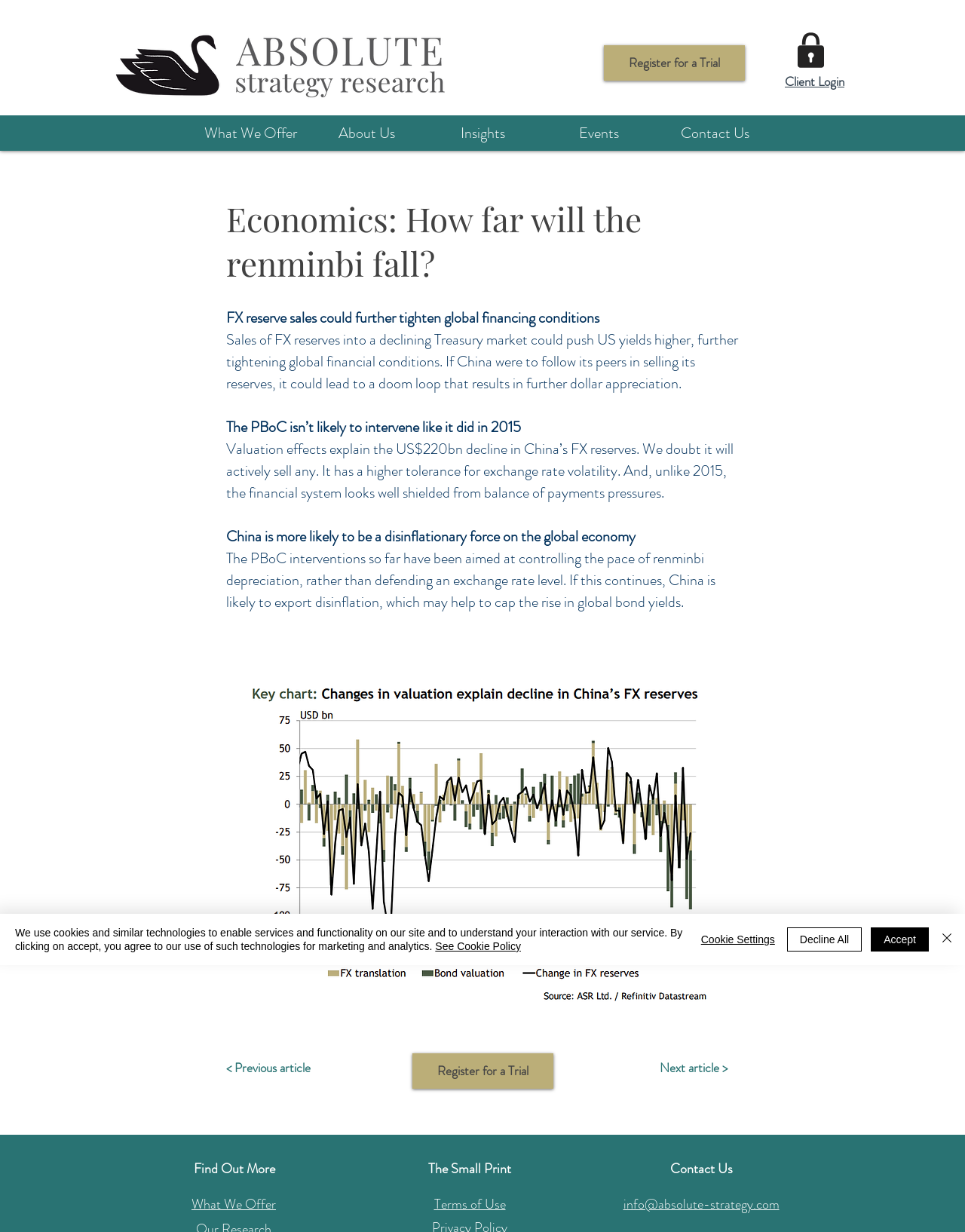Reply to the question with a single word or phrase:
How many navigation links are there?

5